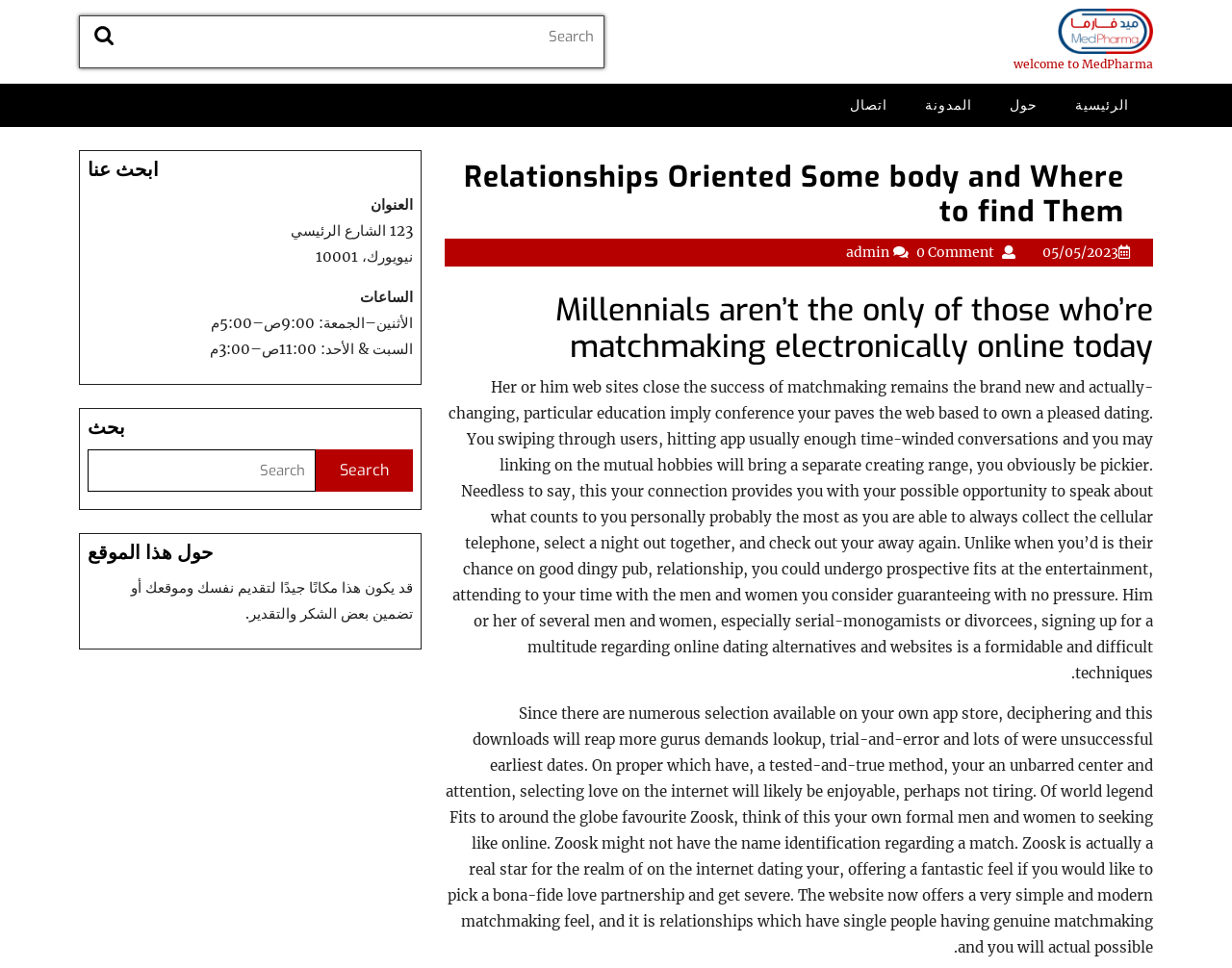Respond to the question below with a concise word or phrase:
What are the working hours of the company?

الأثنين–الجمعة: 9:00ص–5:00م, السبت & الأحد: 11:00ص–3:00م